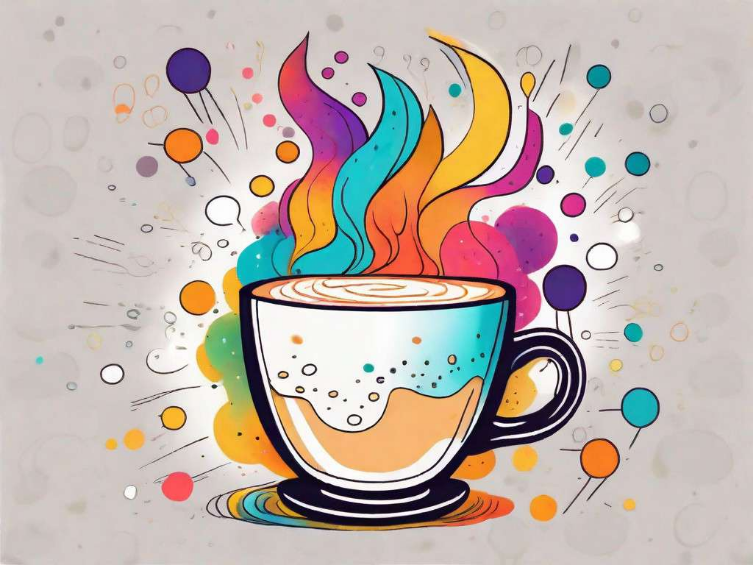Refer to the screenshot and give an in-depth answer to this question: What is the theme of the article?

The caption highlights the connection between enjoying a latte and enhancing brainstorming sessions, embodying the theme of the article, which discusses how a comforting drink can potentially spark creativity and help overcome mental blocks.